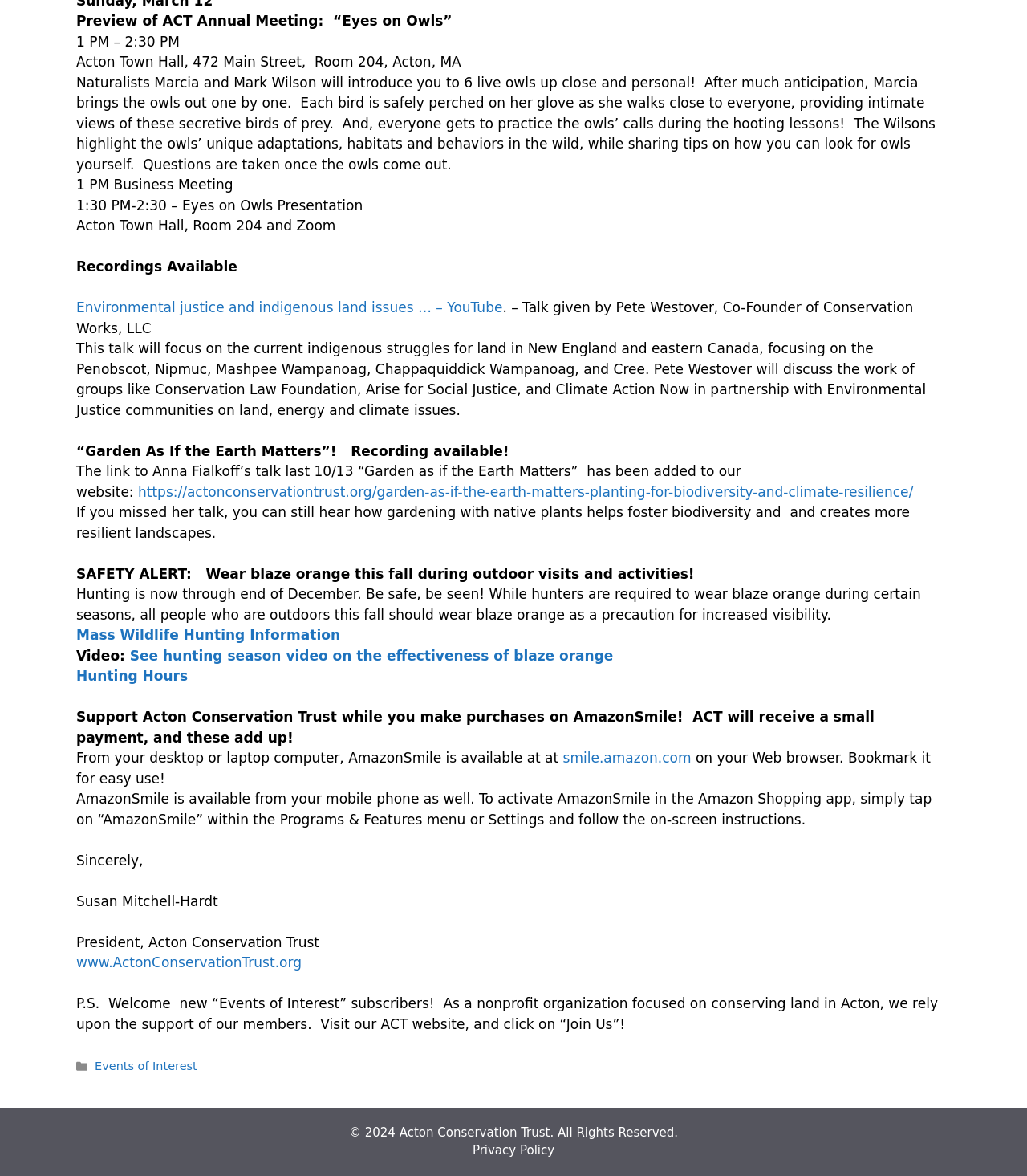How can one support Acton Conservation Trust while shopping on Amazon?
Look at the screenshot and respond with a single word or phrase.

Use AmazonSmile